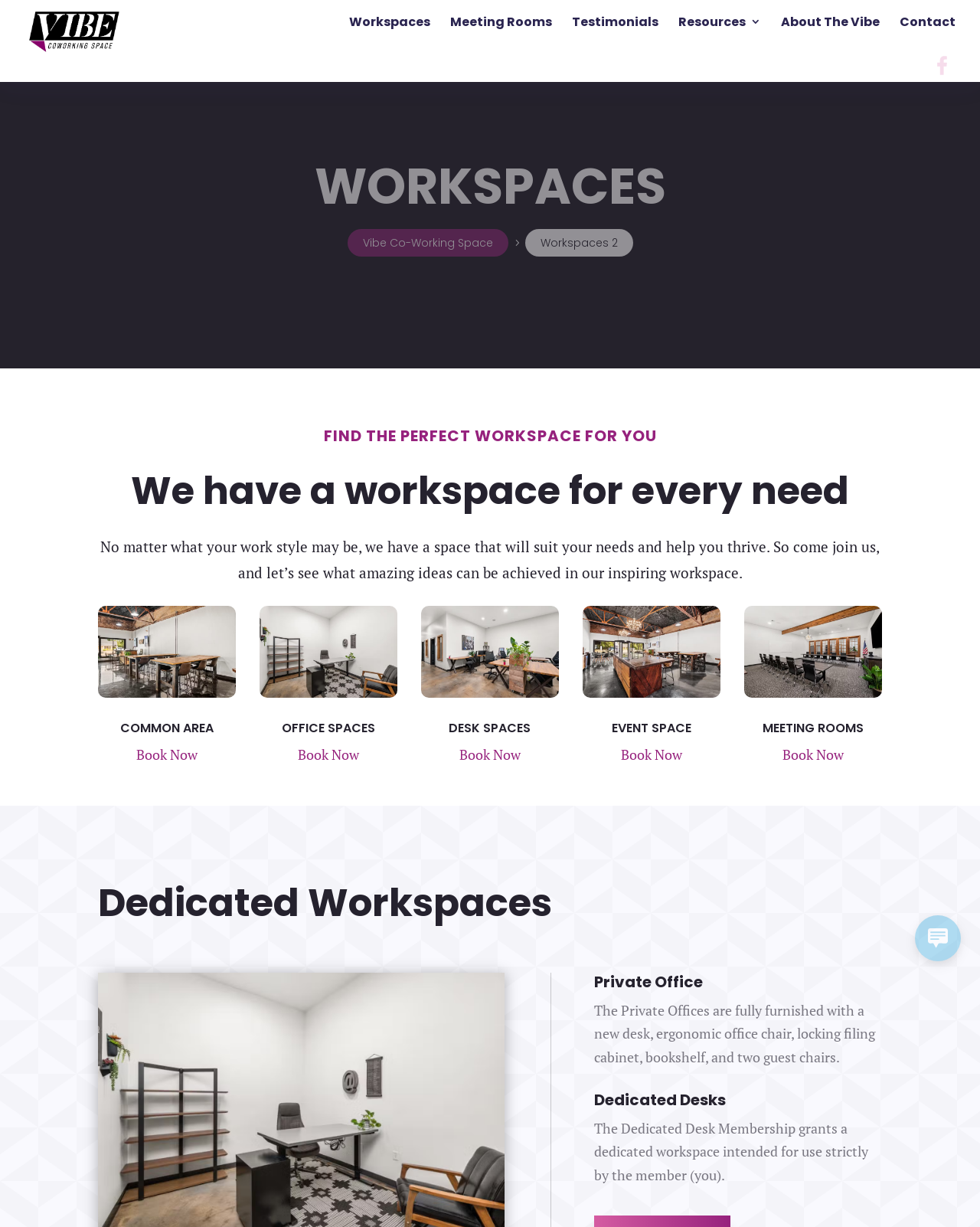What is the difference between a Private Office and a Dedicated Desk?
Please provide a single word or phrase in response based on the screenshot.

Furniture and exclusivity